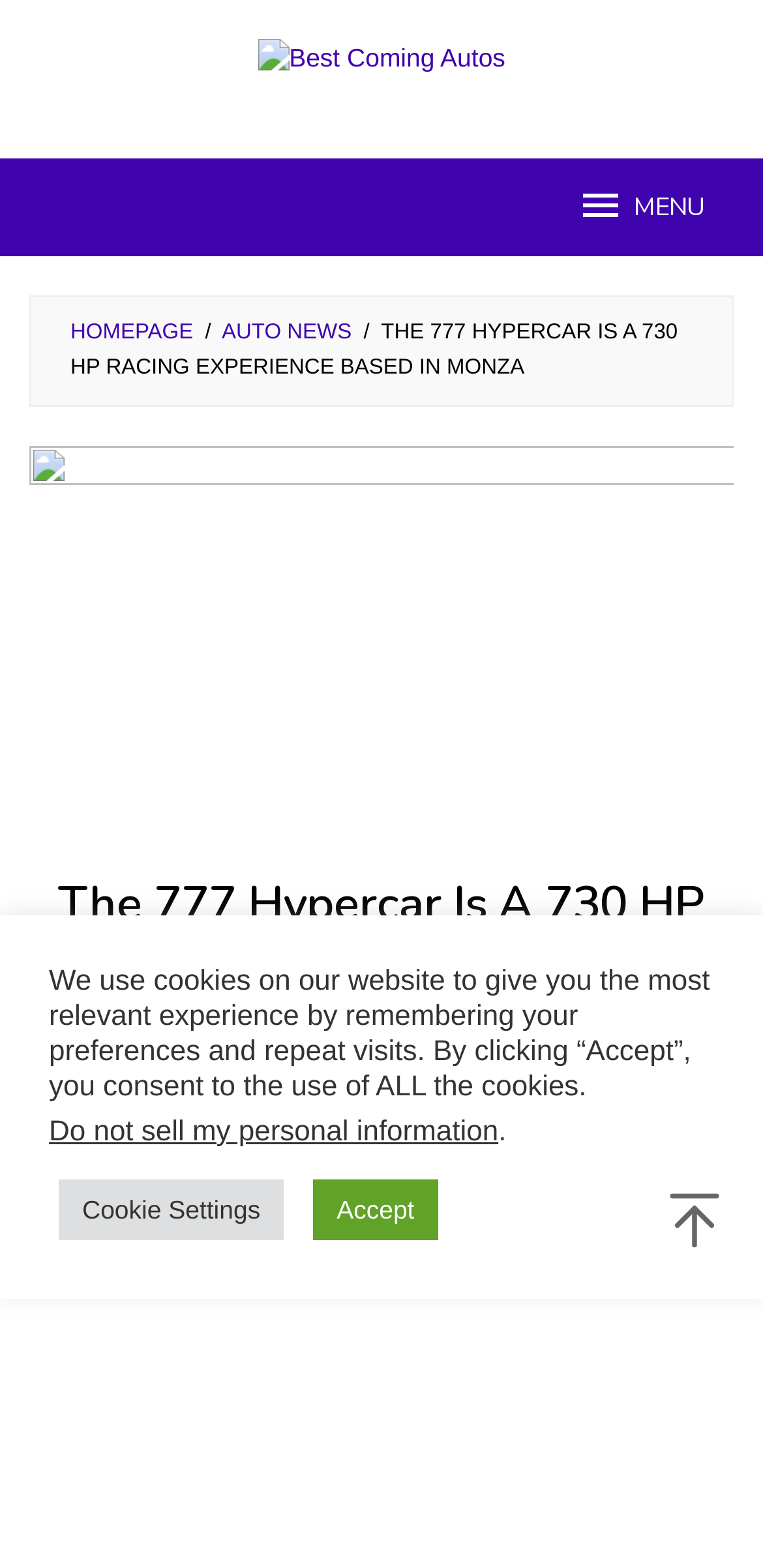Determine the bounding box for the HTML element described here: "MENU". The coordinates should be given as [left, top, right, bottom] with each number being a float between 0 and 1.

[0.756, 0.101, 0.923, 0.163]